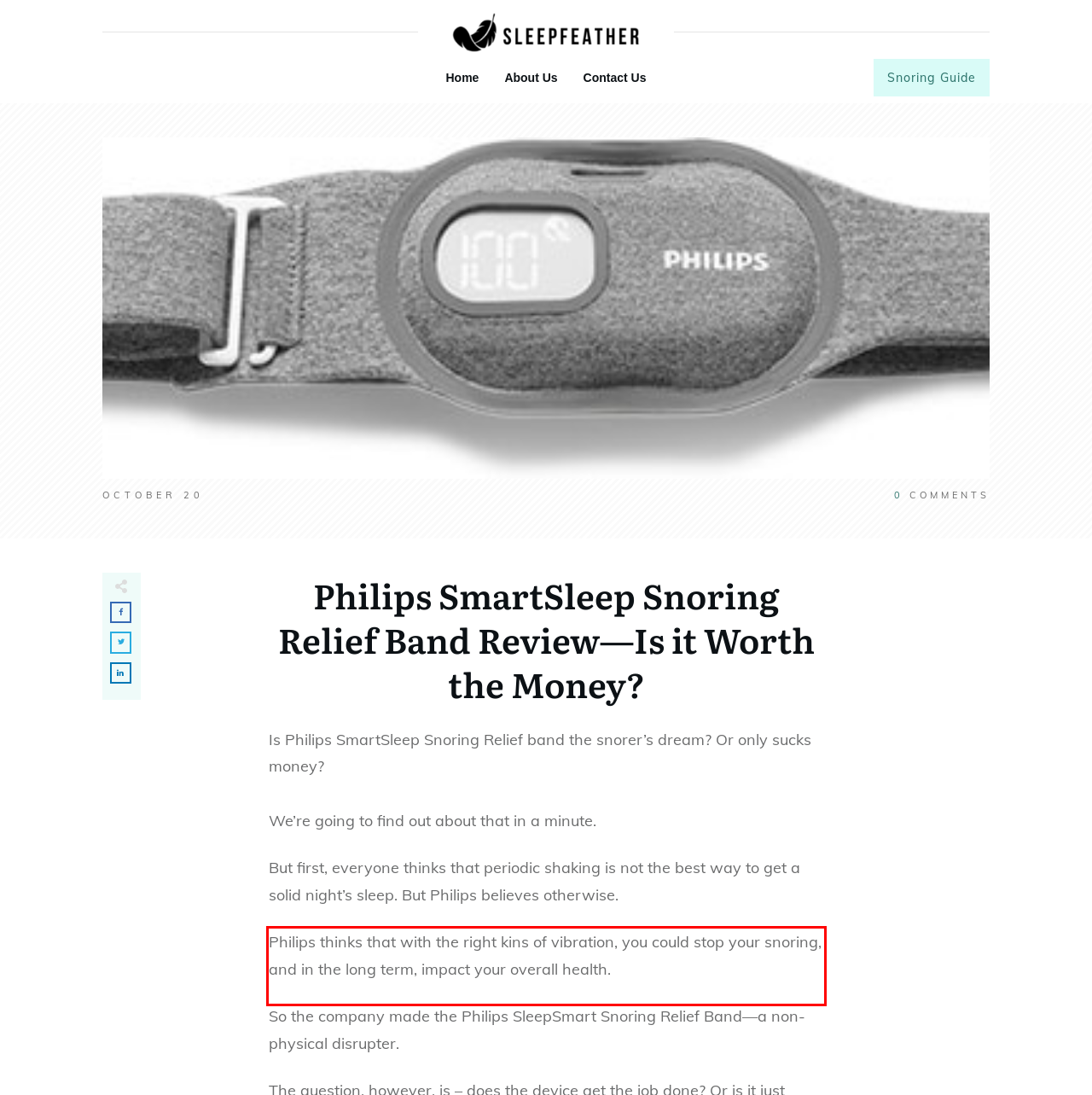Given a webpage screenshot, identify the text inside the red bounding box using OCR and extract it.

Philips thinks that with the right kins of vibration, you could stop your snoring, and in the long term, impact your overall health.